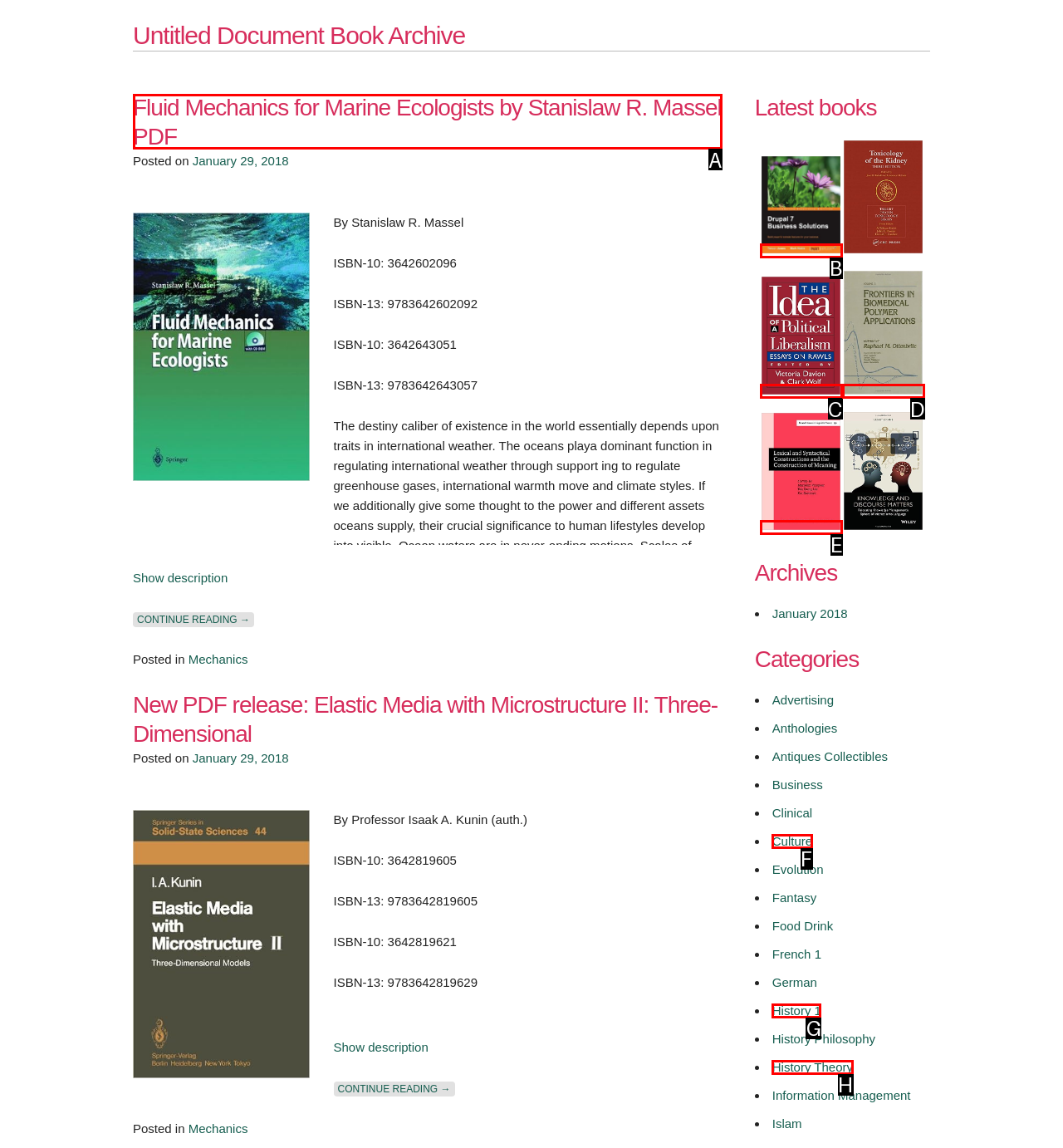From the given choices, which option should you click to complete this task: Click on 'Fluid Mechanics for Marine Ecologists by Stanislaw R. Massel PDF'? Answer with the letter of the correct option.

A